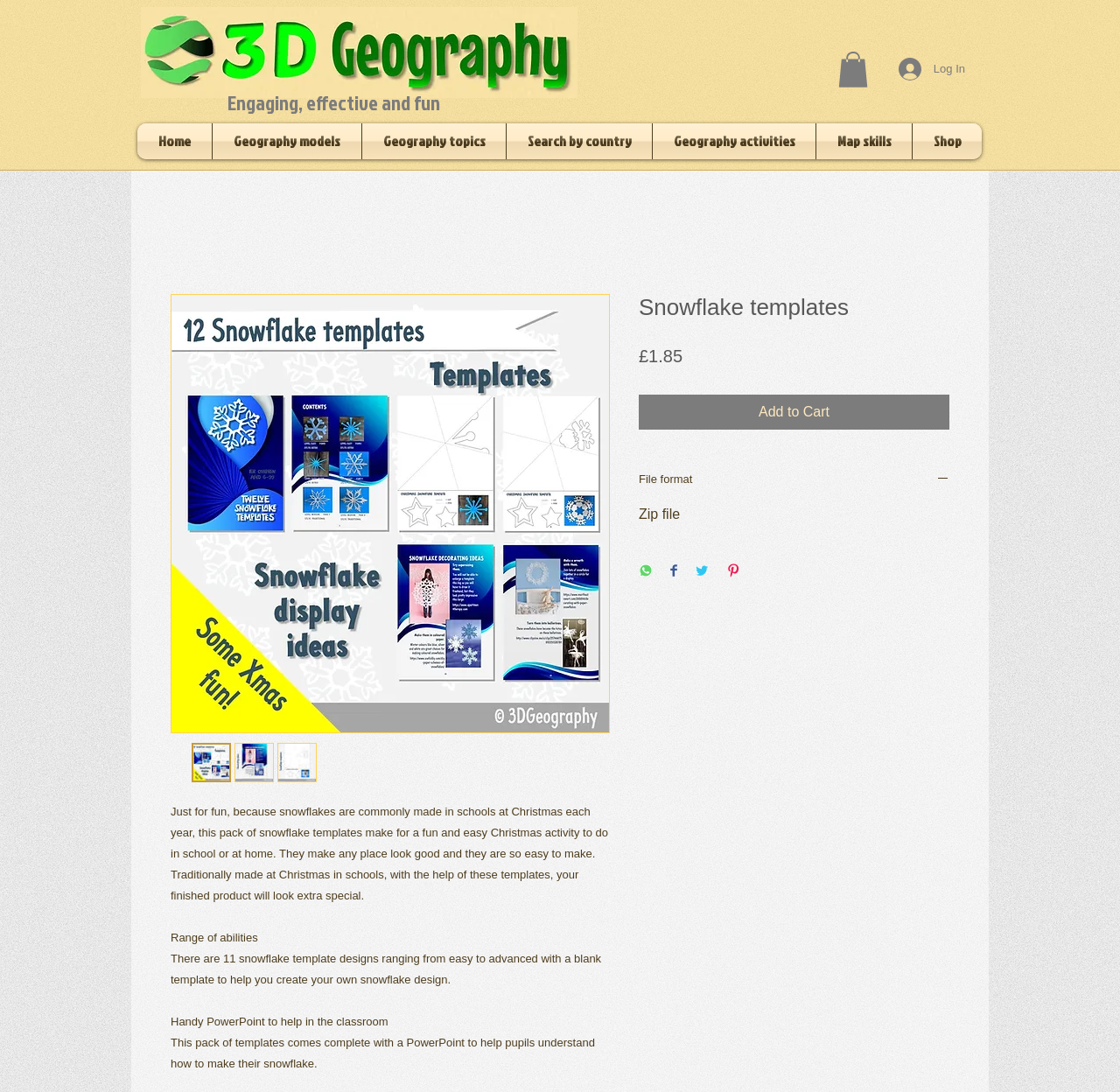What is the price of the snowflake templates?
Please answer the question with a detailed response using the information from the screenshot.

The price of the snowflake templates is displayed on the webpage as '£1.85', which is located below the heading 'Snowflake templates'.